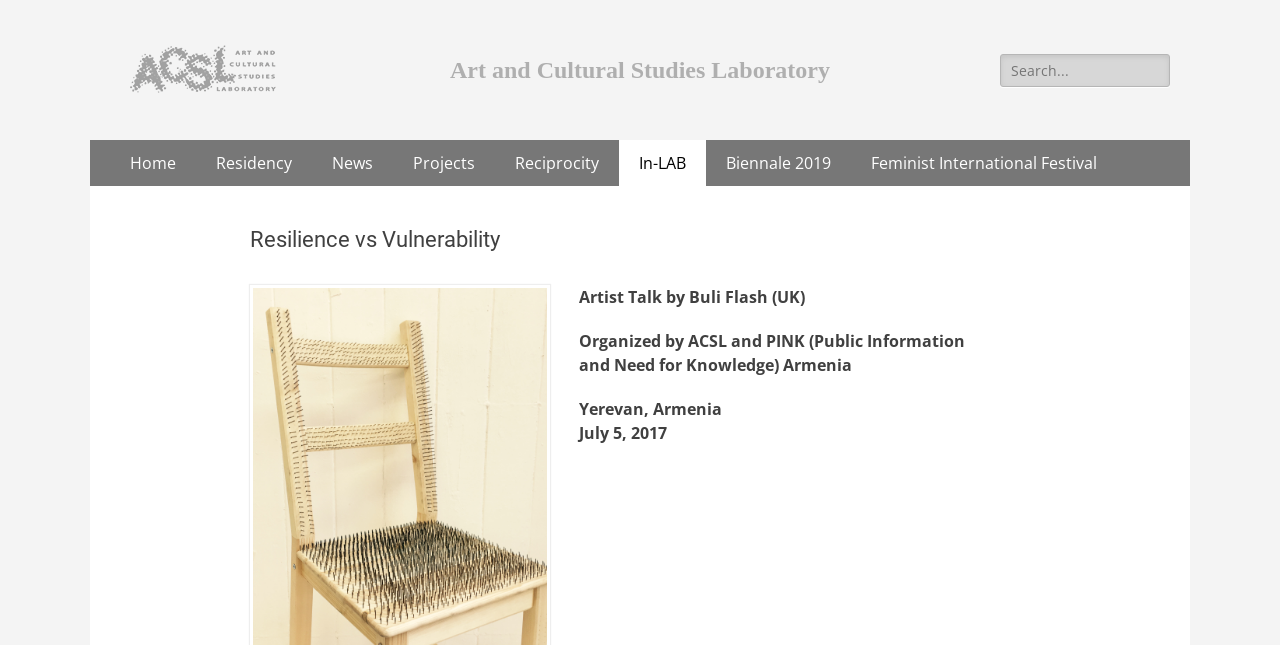What is the principal heading displayed on the webpage?

Art and Cultural Studies Laboratory